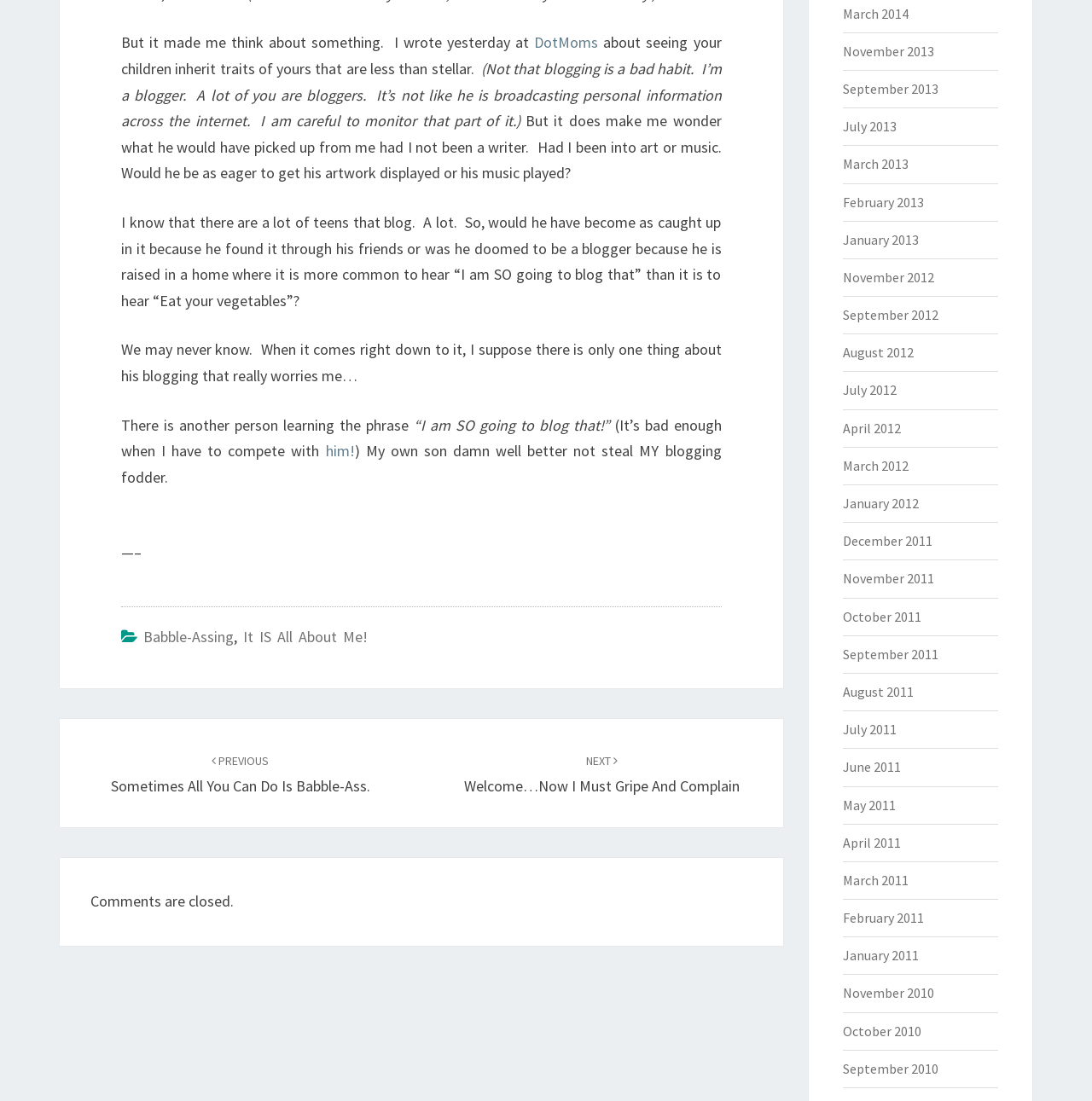Locate the bounding box for the described UI element: "It IS all about me!". Ensure the coordinates are four float numbers between 0 and 1, formatted as [left, top, right, bottom].

[0.223, 0.569, 0.337, 0.587]